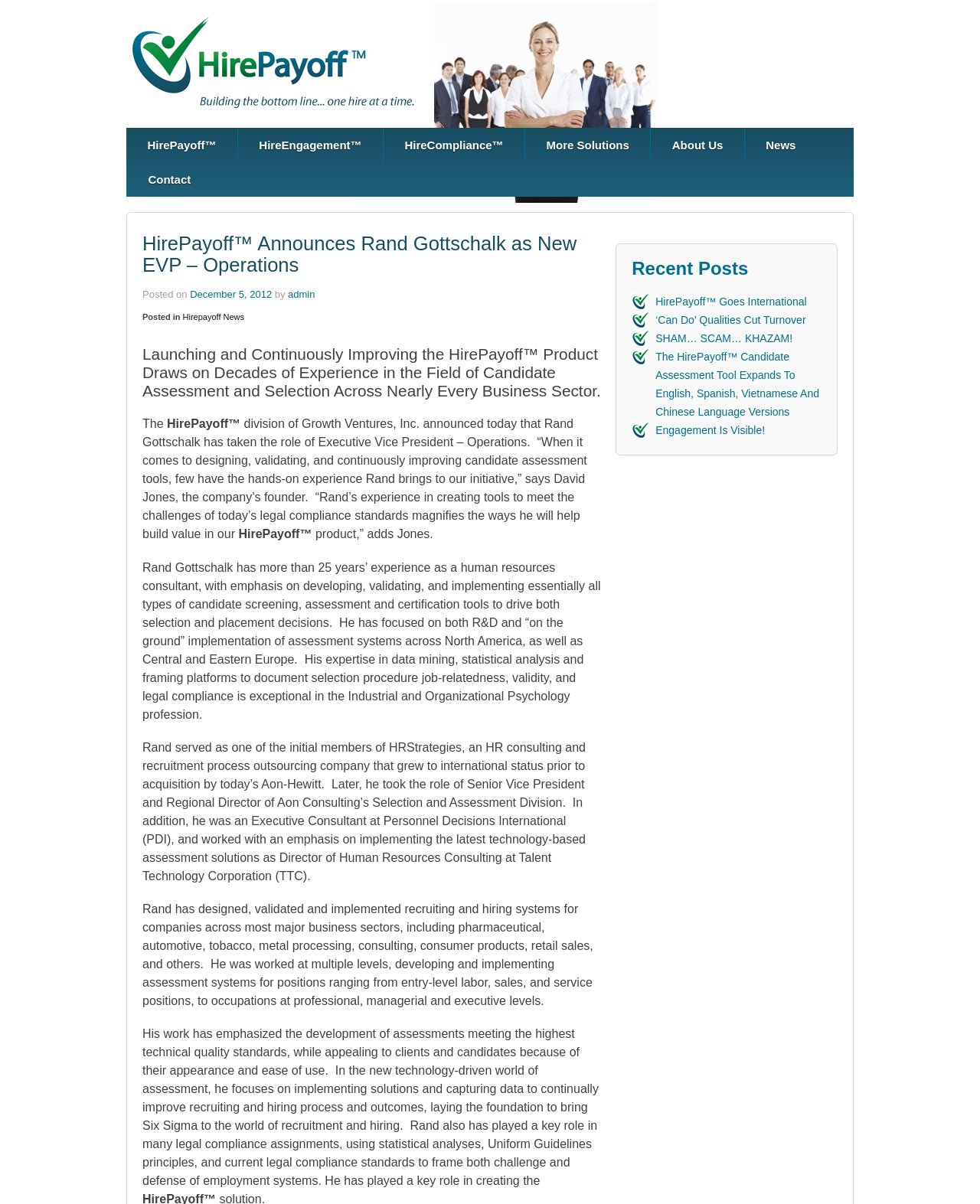Please specify the bounding box coordinates of the clickable region necessary for completing the following instruction: "Check the recent post 'HirePayoff™ Goes International'". The coordinates must consist of four float numbers between 0 and 1, i.e., [left, top, right, bottom].

[0.669, 0.245, 0.823, 0.256]